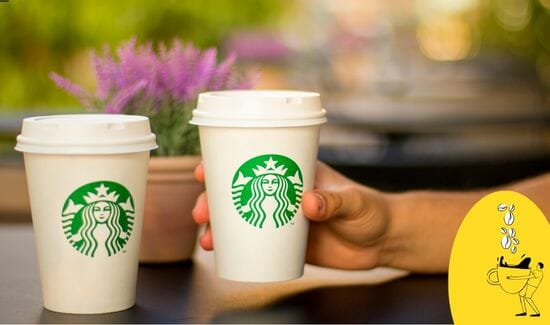Give a concise answer of one word or phrase to the question: 
How many coffee cups are in the image?

two